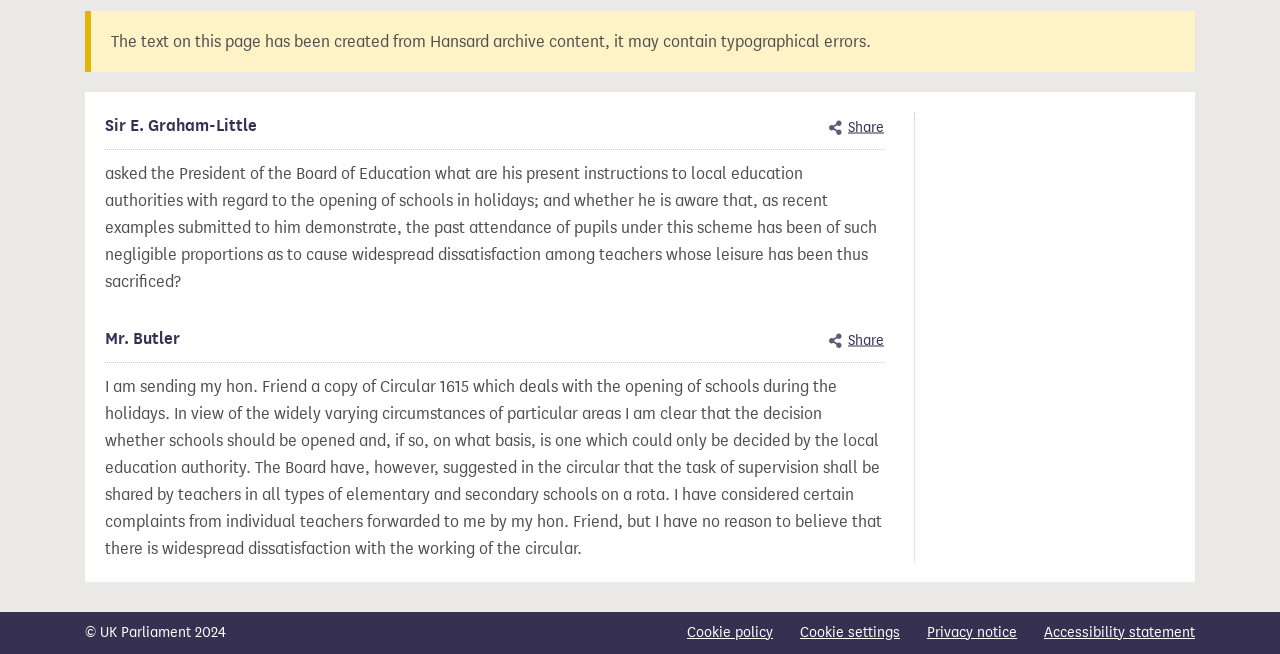Extract the bounding box of the UI element described as: "Accessibility statement".

[0.816, 0.951, 0.934, 0.985]